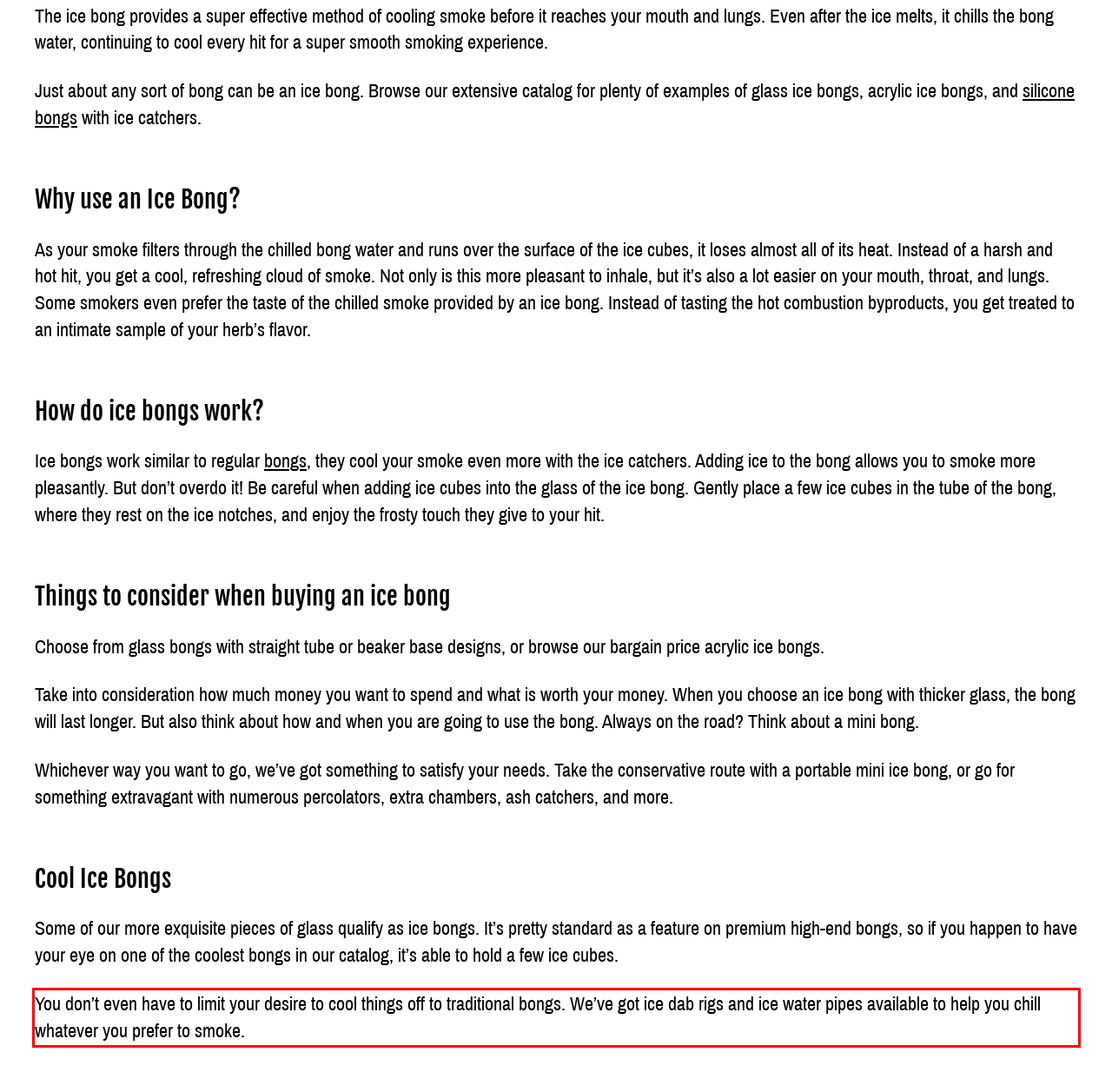Within the screenshot of the webpage, locate the red bounding box and use OCR to identify and provide the text content inside it.

You don’t even have to limit your desire to cool things off to traditional bongs. We’ve got ice dab rigs and ice water pipes available to help you chill whatever you prefer to smoke.